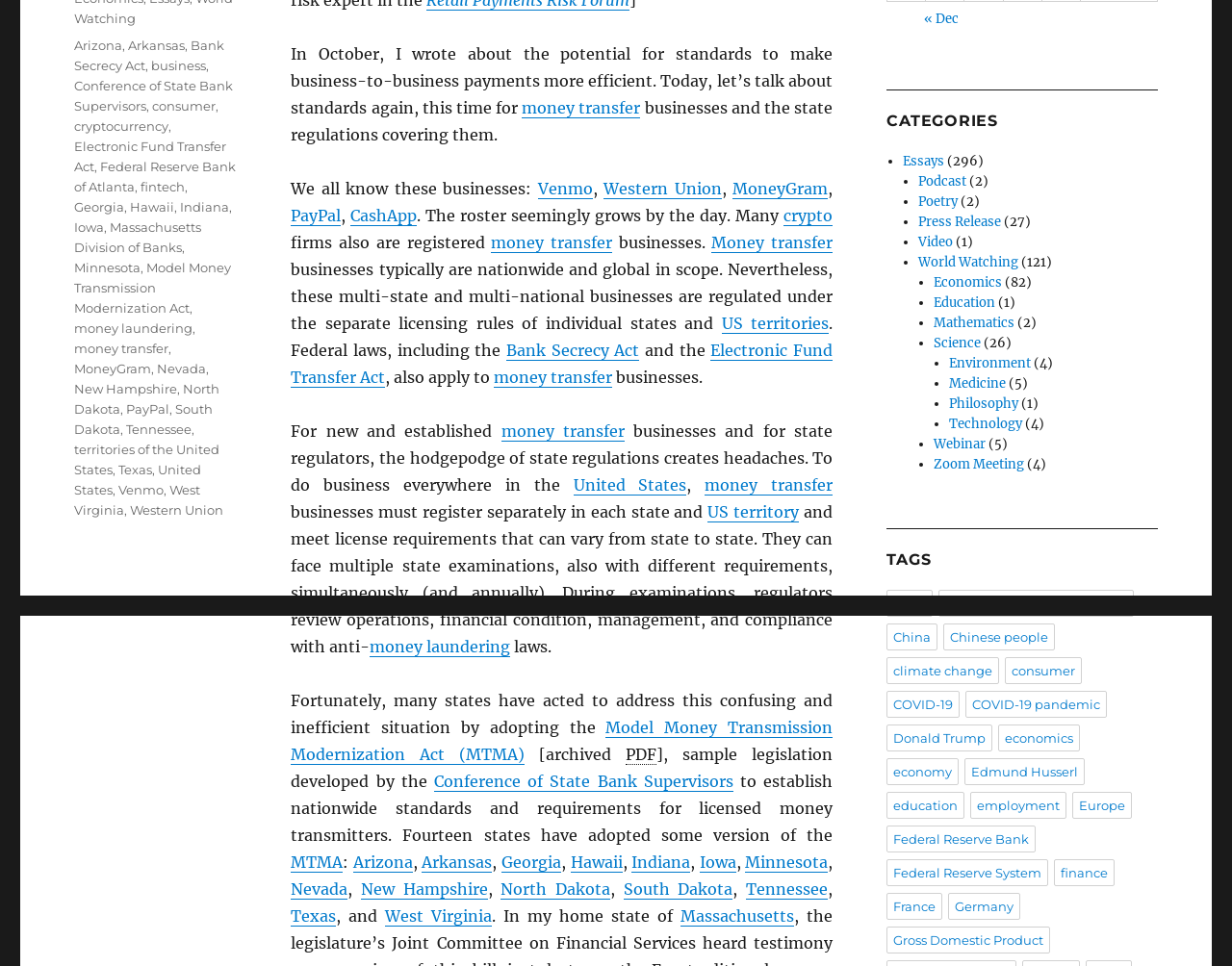Based on the description "Conference of State Bank Supervisors", find the bounding box of the specified UI element.

[0.06, 0.081, 0.189, 0.118]